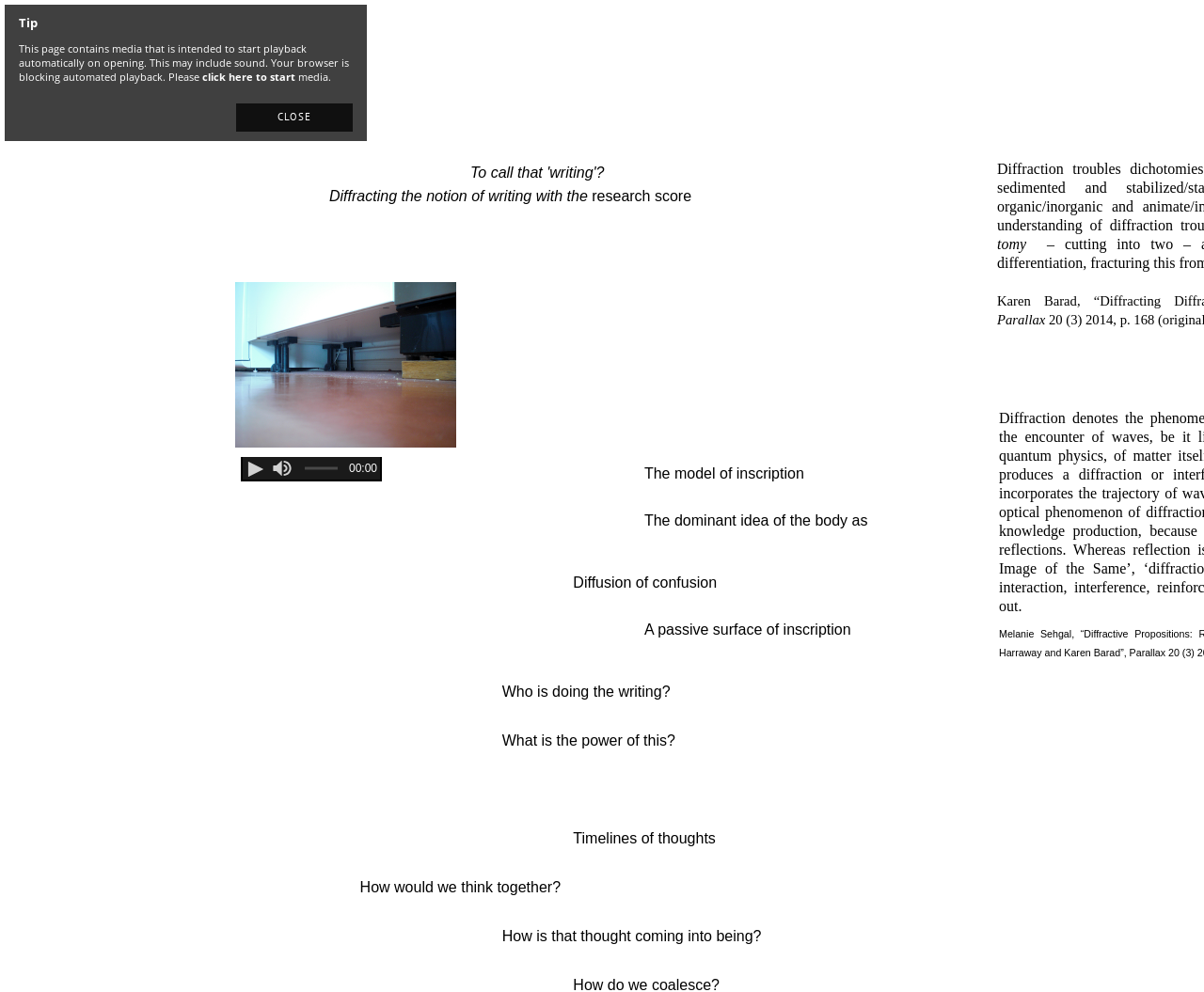Provide a one-word or one-phrase answer to the question:
What is the title of the research score mentioned?

Diffraction